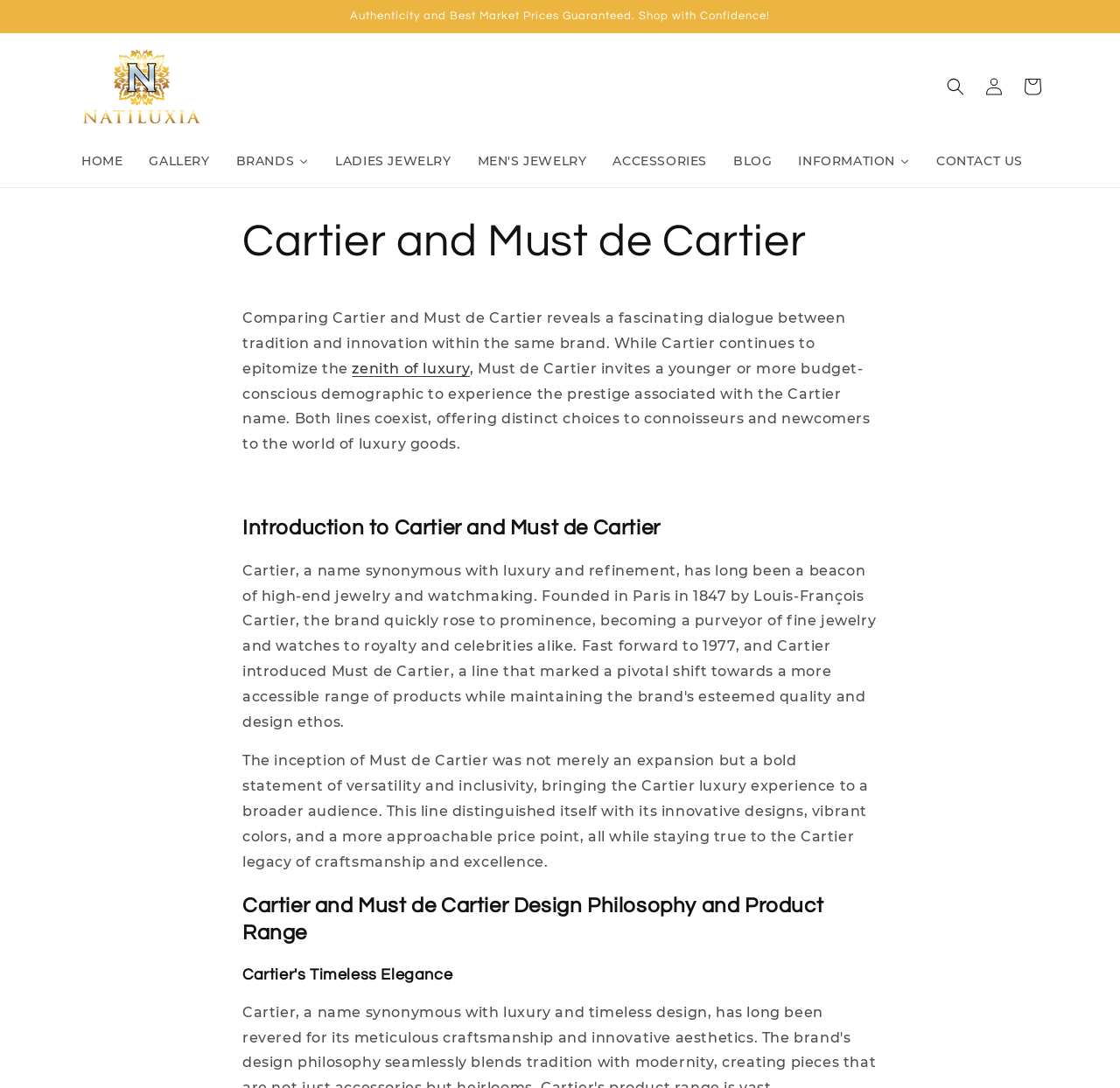Determine the bounding box coordinates of the clickable element to achieve the following action: 'Go to HOME page'. Provide the coordinates as four float values between 0 and 1, formatted as [left, top, right, bottom].

[0.061, 0.131, 0.121, 0.165]